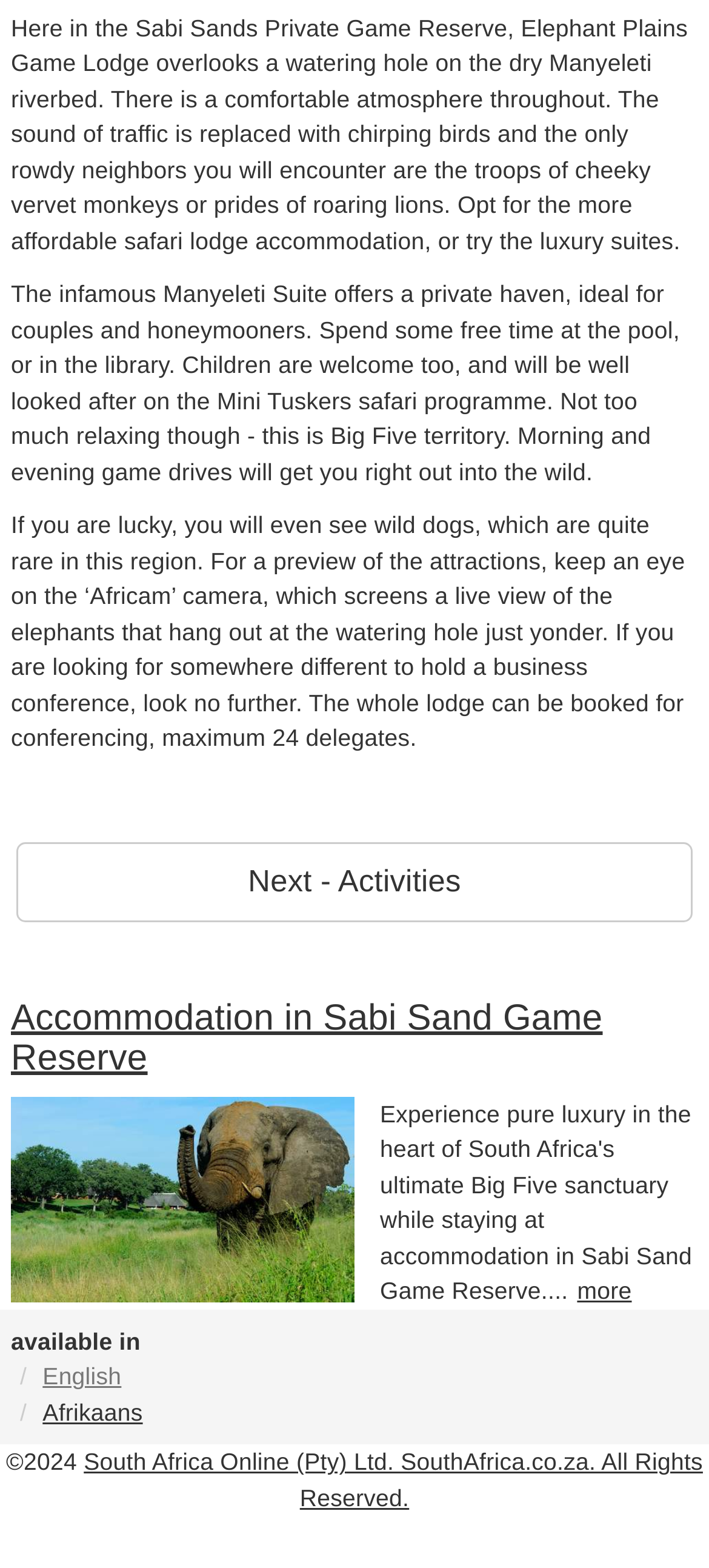Answer briefly with one word or phrase:
What is the copyright year?

2024